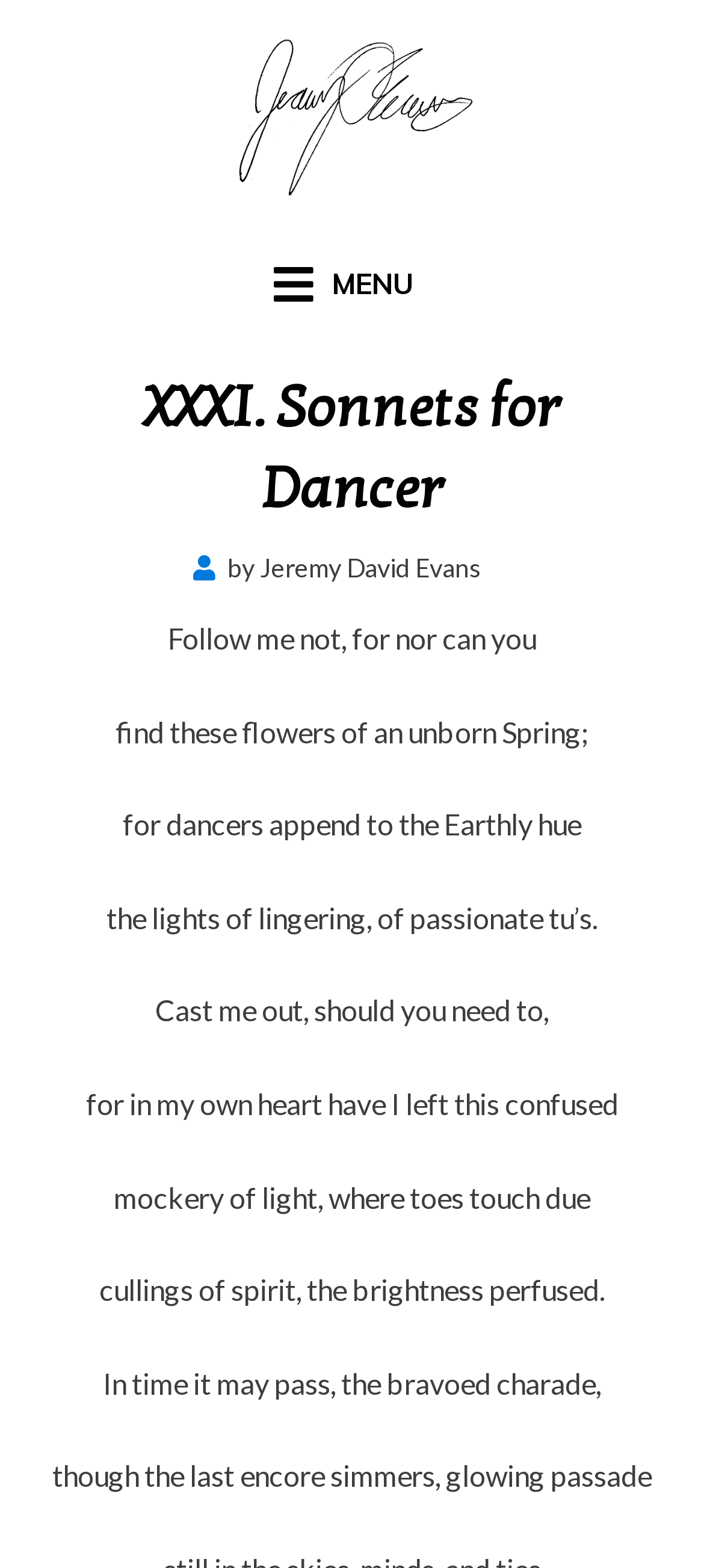Give a concise answer of one word or phrase to the question: 
What is the date of the poem's posting?

January 28, 2016